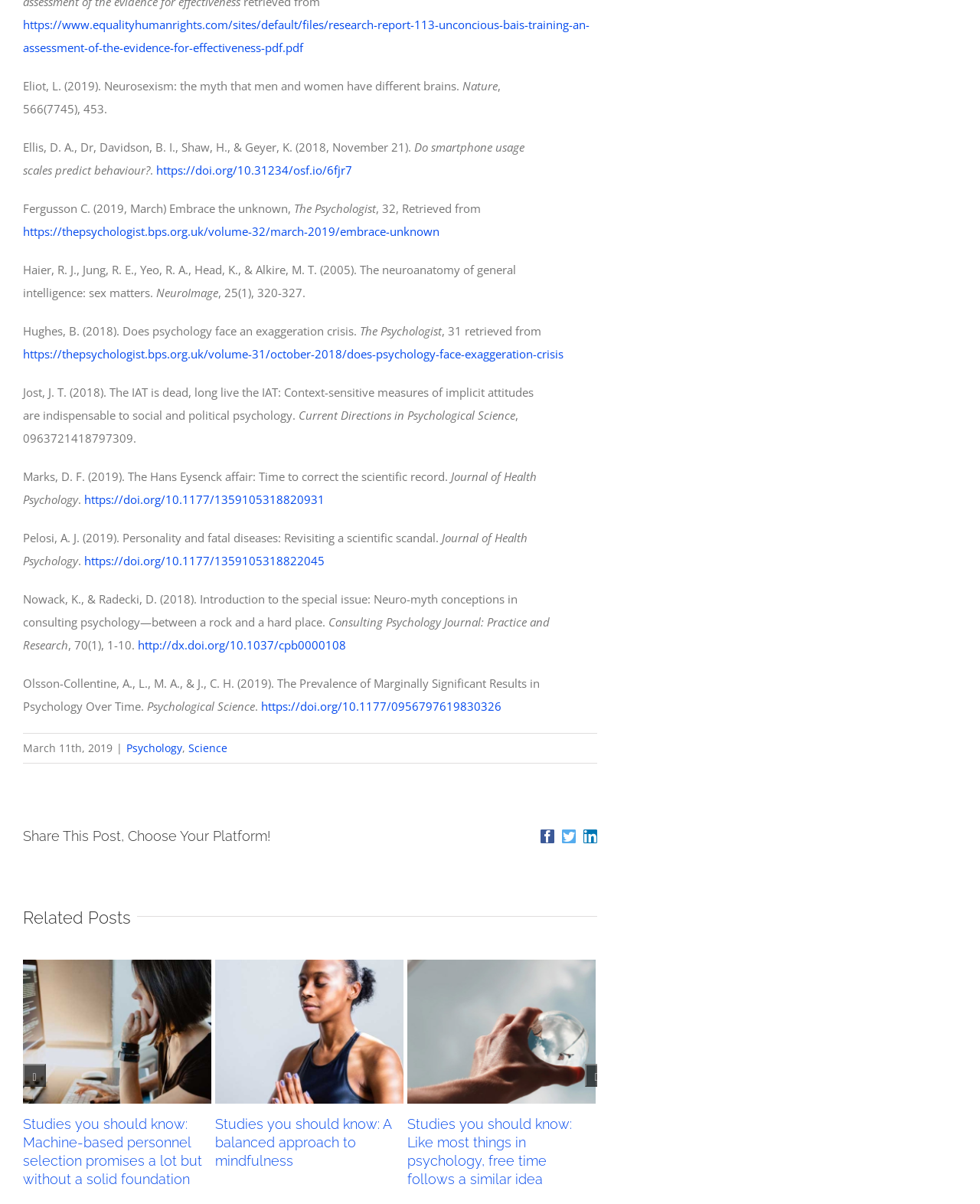How many related posts are there on this webpage?
Could you answer the question in a detailed manner, providing as much information as possible?

I counted the number of 'Studies you should know' headings on the webpage, which are located at the bottom of the page, and found that there are 4 of them.